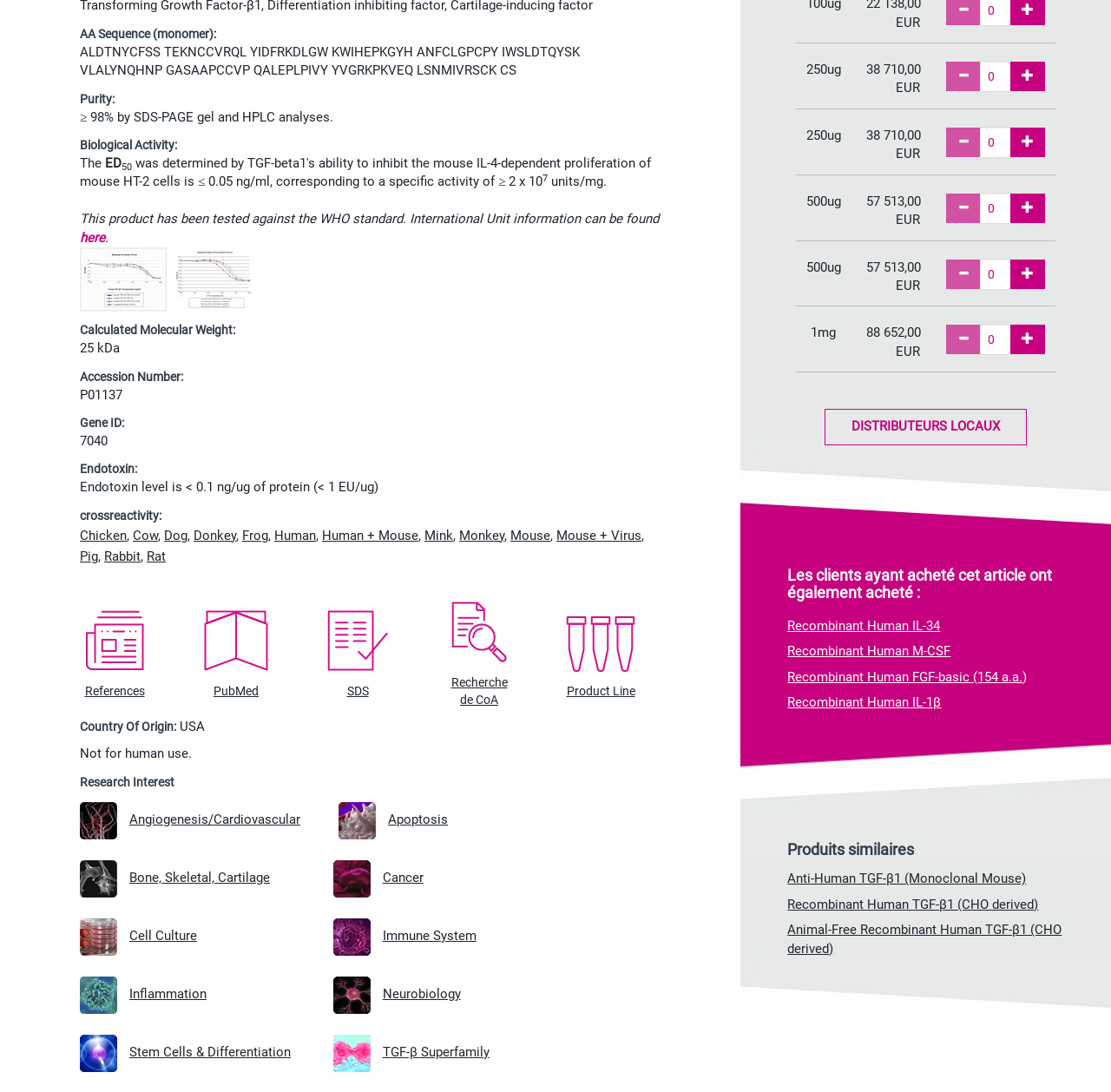Find and indicate the bounding box coordinates of the region you should select to follow the given instruction: "Check the date of the 'Hunt for Answers: Williamson County Inmate Search Texas' post".

None